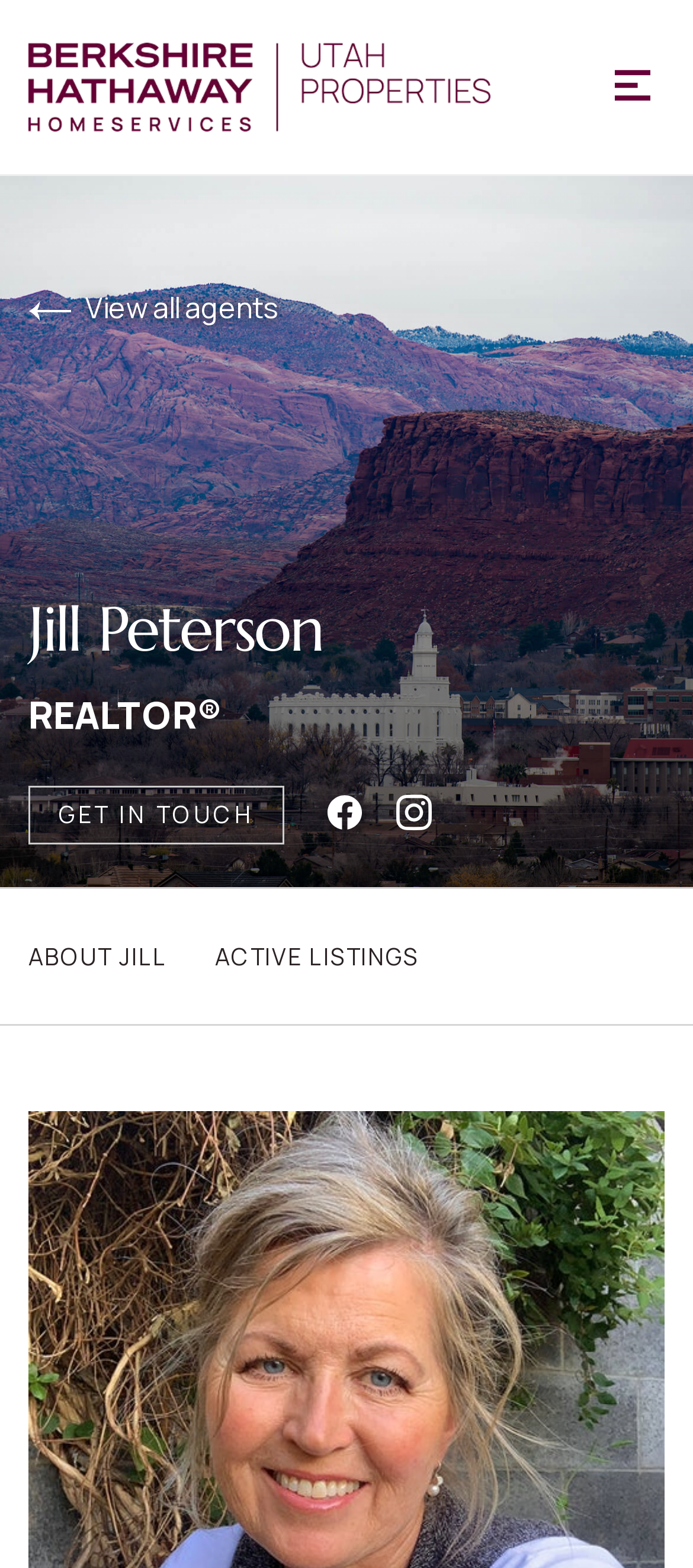Please find the bounding box coordinates of the element that needs to be clicked to perform the following instruction: "view about Jill". The bounding box coordinates should be four float numbers between 0 and 1, represented as [left, top, right, bottom].

[0.041, 0.567, 0.241, 0.653]